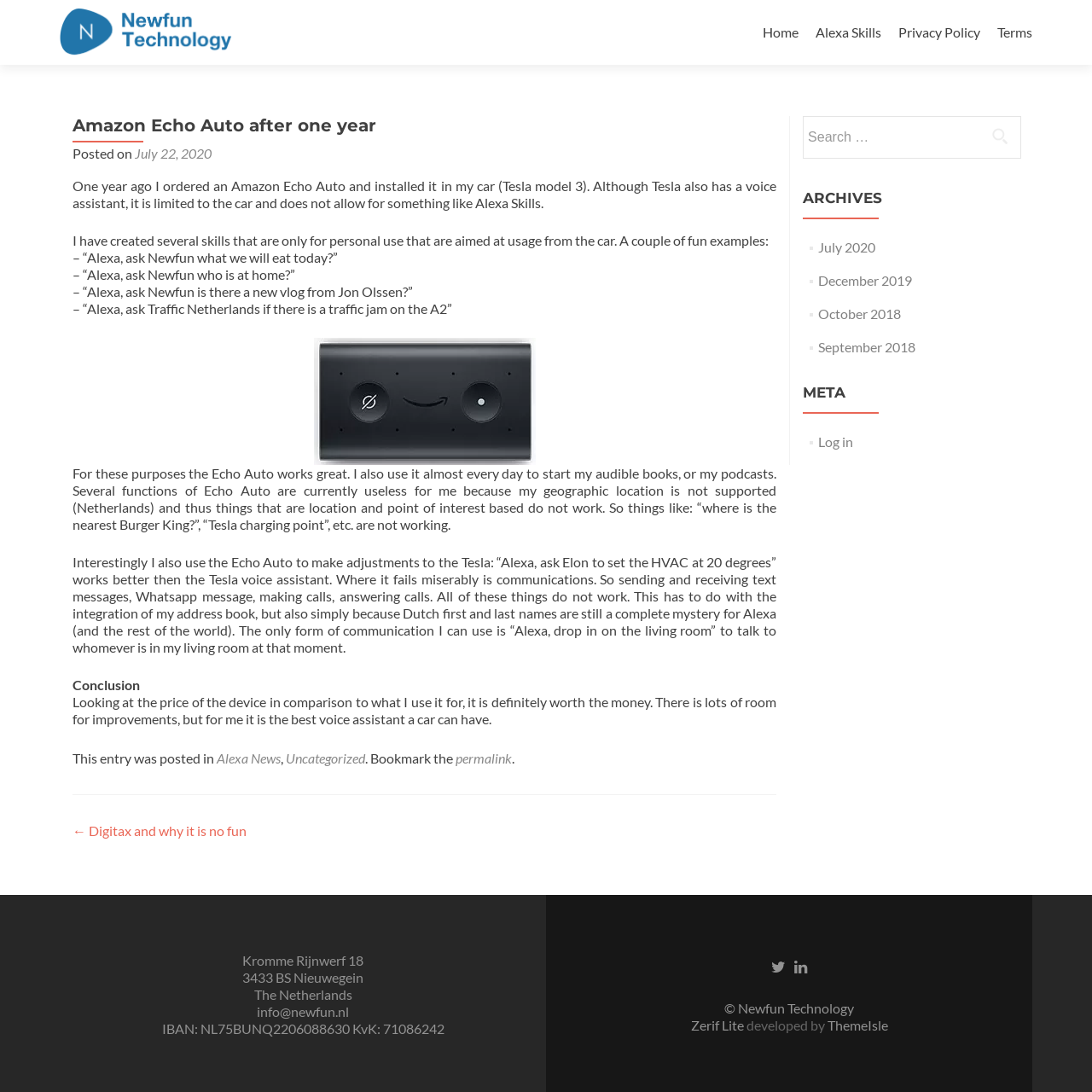Locate the UI element described as follows: "July 22, 2020July 22, 2020". Return the bounding box coordinates as four float numbers between 0 and 1 in the order [left, top, right, bottom].

[0.123, 0.133, 0.194, 0.148]